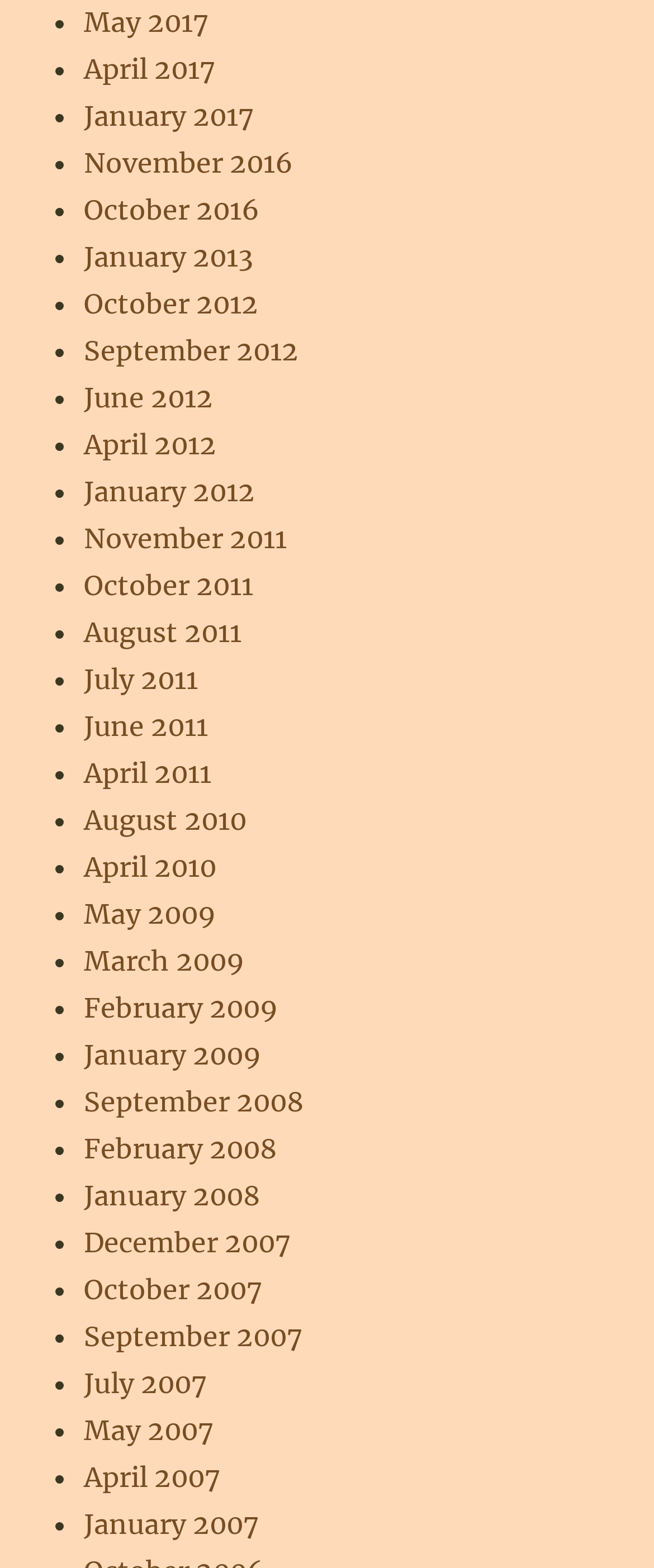Please identify the bounding box coordinates of the element's region that needs to be clicked to fulfill the following instruction: "click April 2017". The bounding box coordinates should consist of four float numbers between 0 and 1, i.e., [left, top, right, bottom].

[0.128, 0.033, 0.328, 0.055]